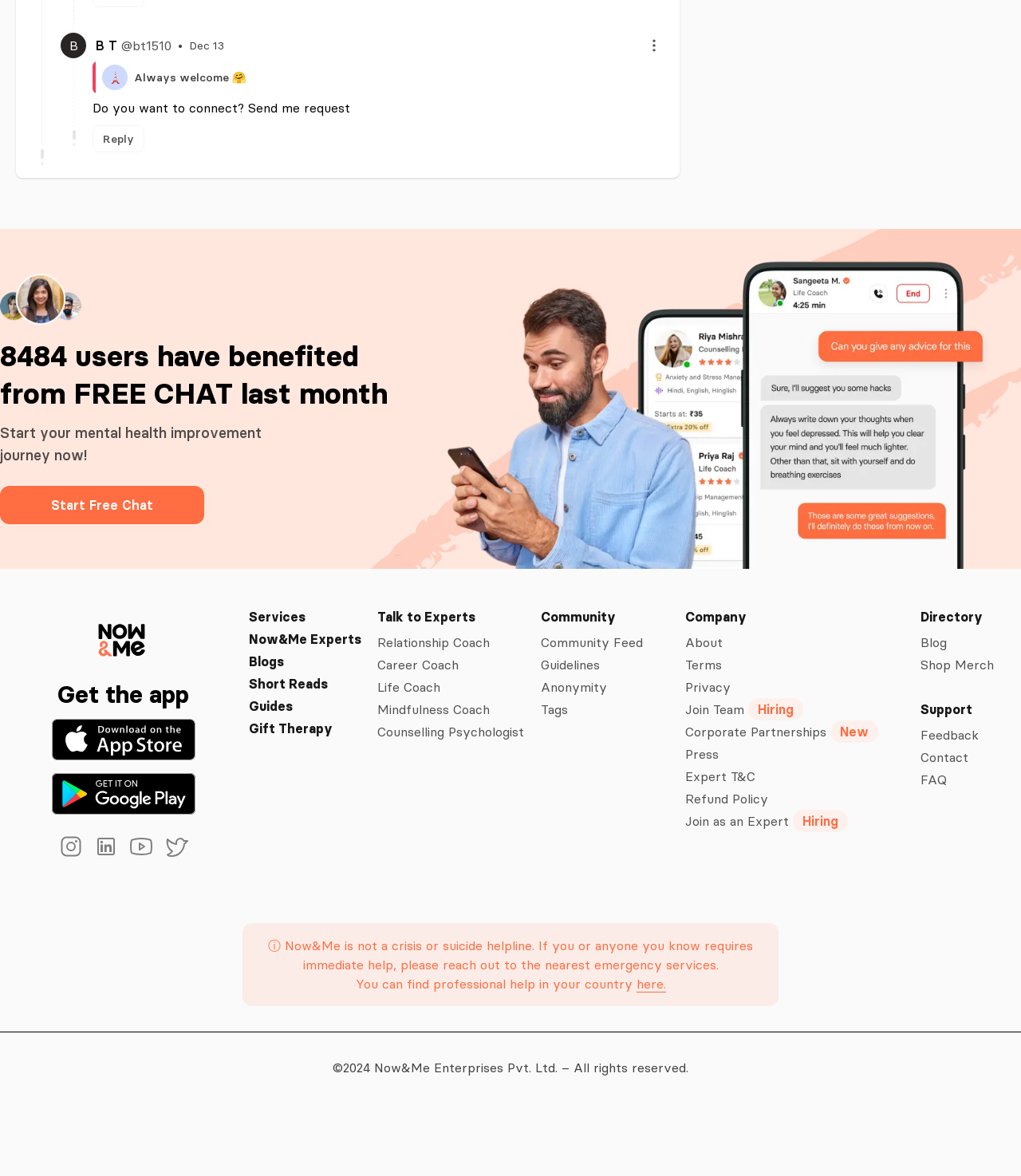Provide a brief response to the question using a single word or phrase: 
What is the name of the company?

Now&Me Enterprises Pvt. Ltd.